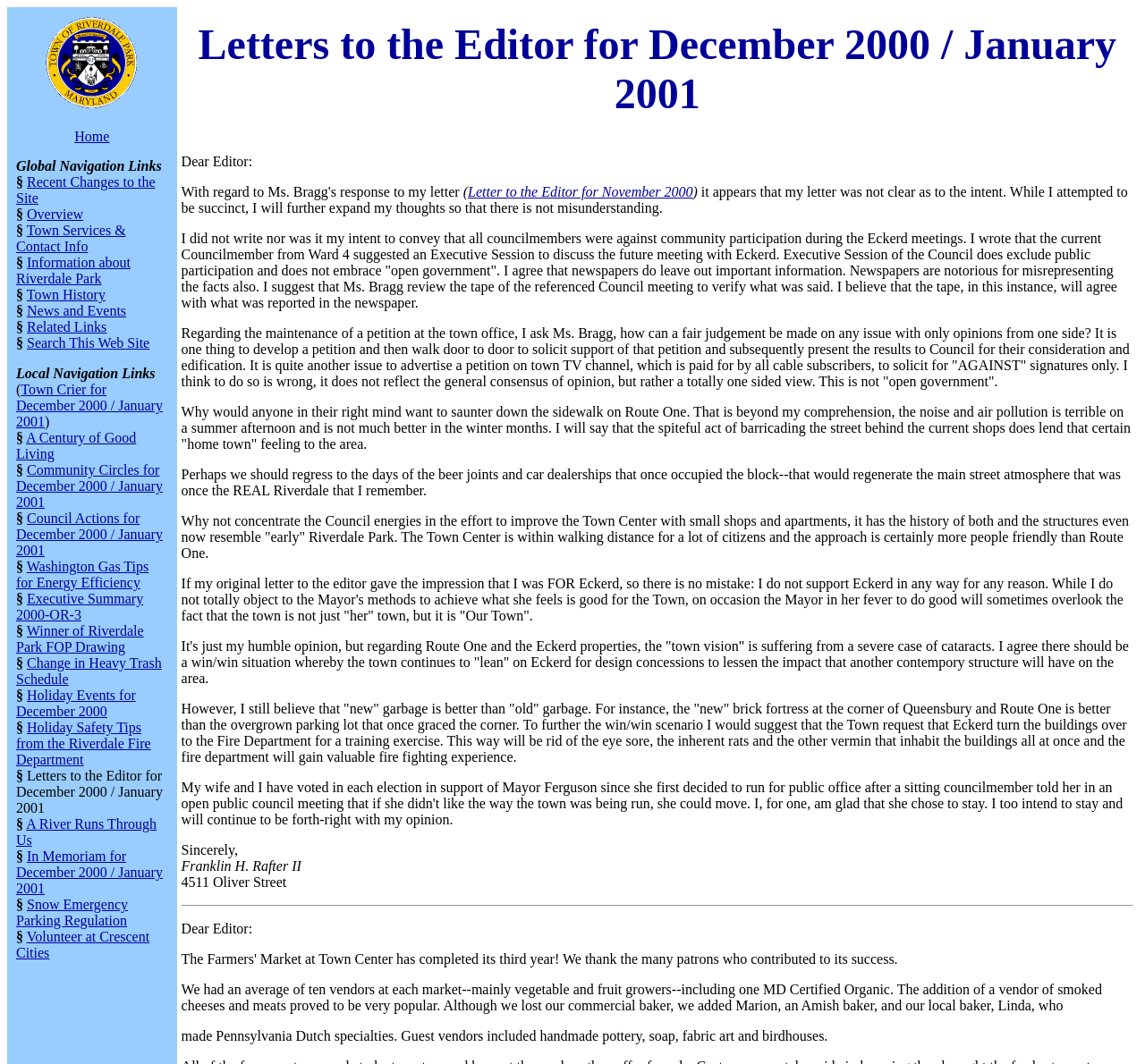Give a detailed account of the webpage's layout and content.

This webpage is part of the Town of Riverdale Park, Maryland's website. At the top left corner, there is a town seal picture with a link to the "Home" page. Next to it, there is a heading that reads "Letters to the Editor for December 2000 / January 2001". 

Below the heading, there is a table with a list of links to various pages, including "Recent Changes to the Site", "Overview", "Town Services & Contact Info", and many others. These links are divided into two sections: "Global Navigation Links" and "Local Navigation Links". 

On the right side of the page, there is a link to "Letter to the Editor for November 2000". Below it, there is an address "4511 Oliver Street" and a horizontal separator line. 

Further down, there is a letter to the editor, which starts with "Dear Editor:" and discusses the town's market, mentioning the various vendors and their products. The letter is divided into two paragraphs.